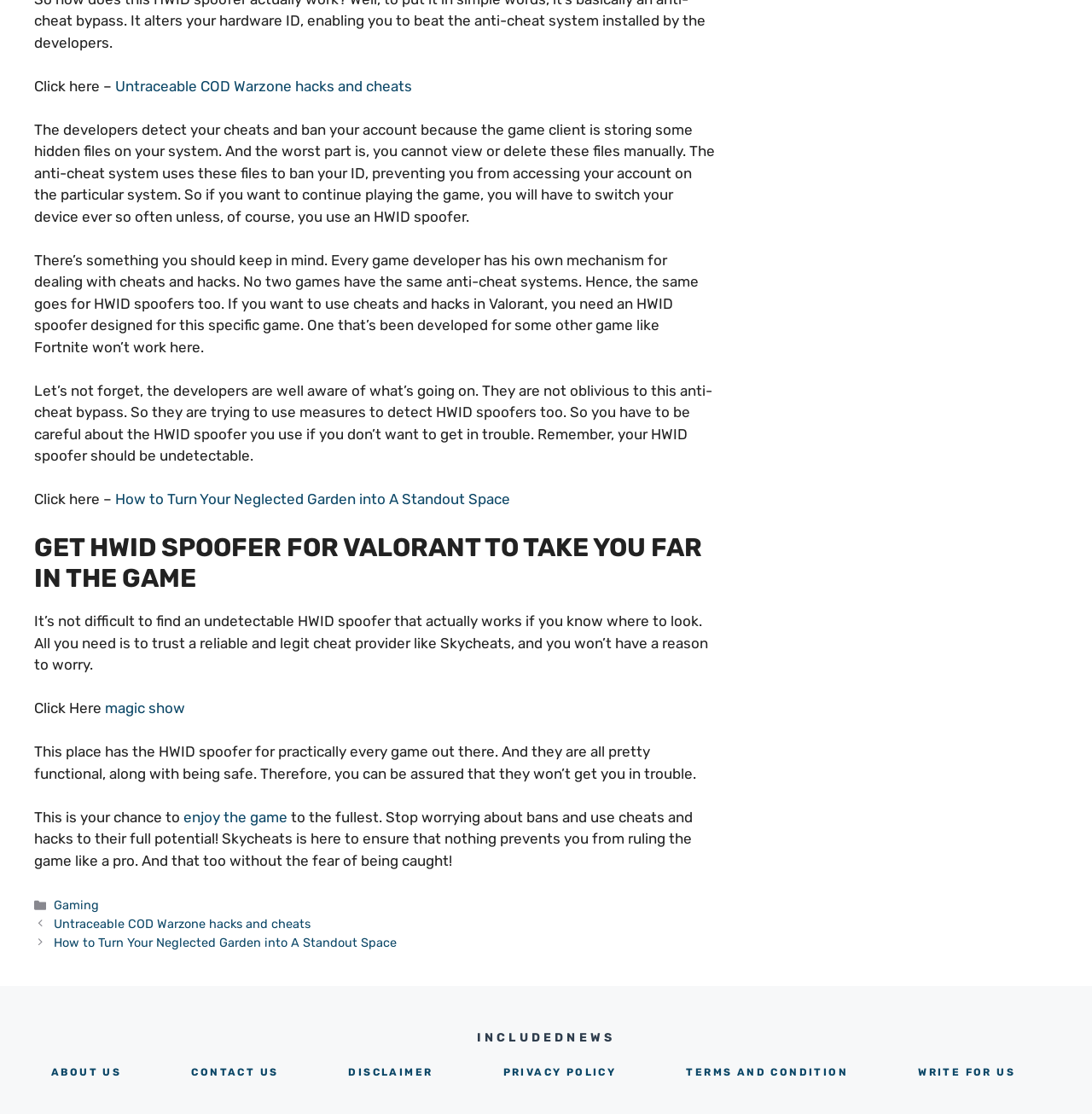Select the bounding box coordinates of the element I need to click to carry out the following instruction: "Click on 'enjoy the game'".

[0.168, 0.726, 0.263, 0.741]